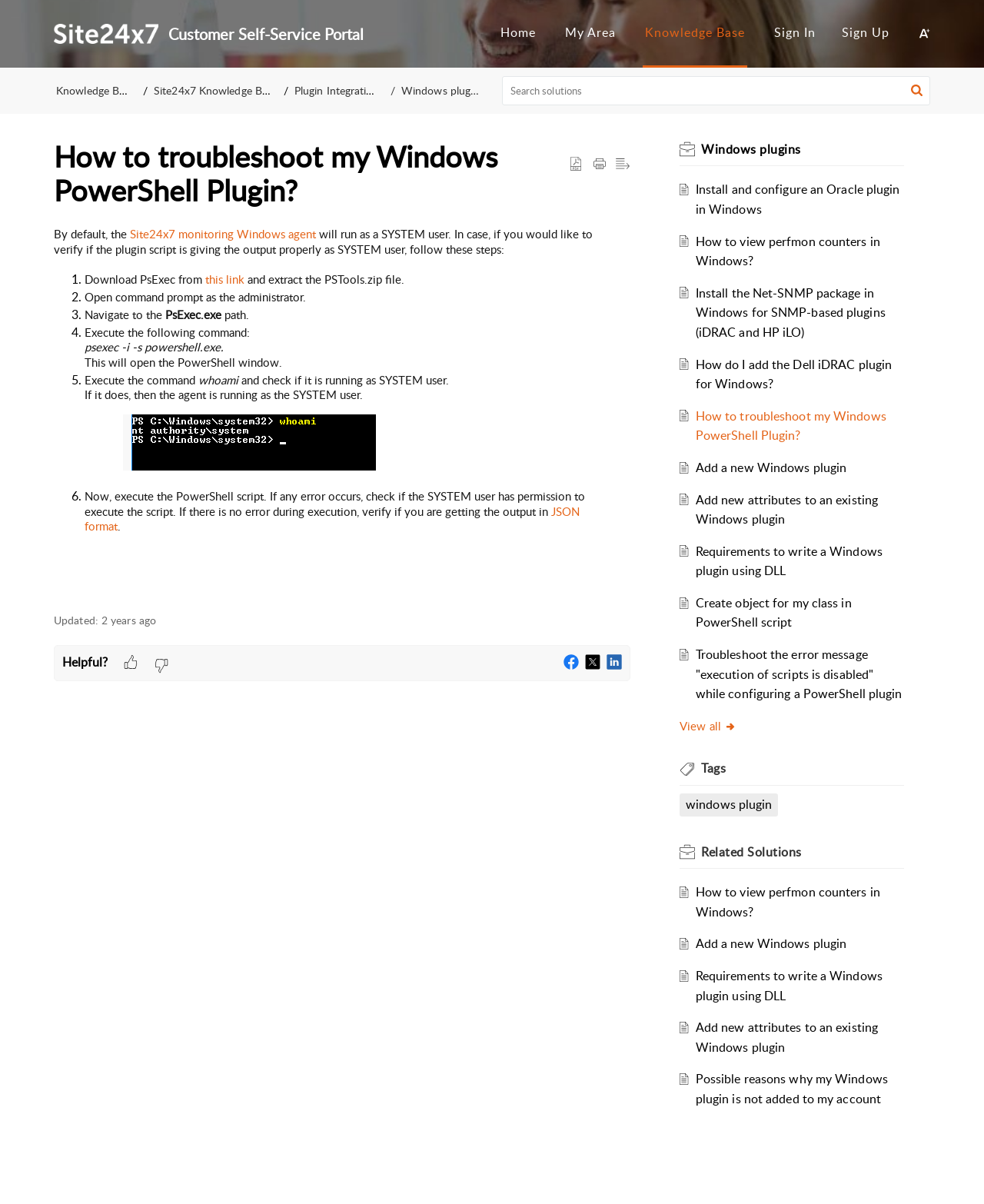Reply to the question with a brief word or phrase: What is the purpose of executing the command 'psexec -i -s powershell.exe'?

To open the PowerShell window